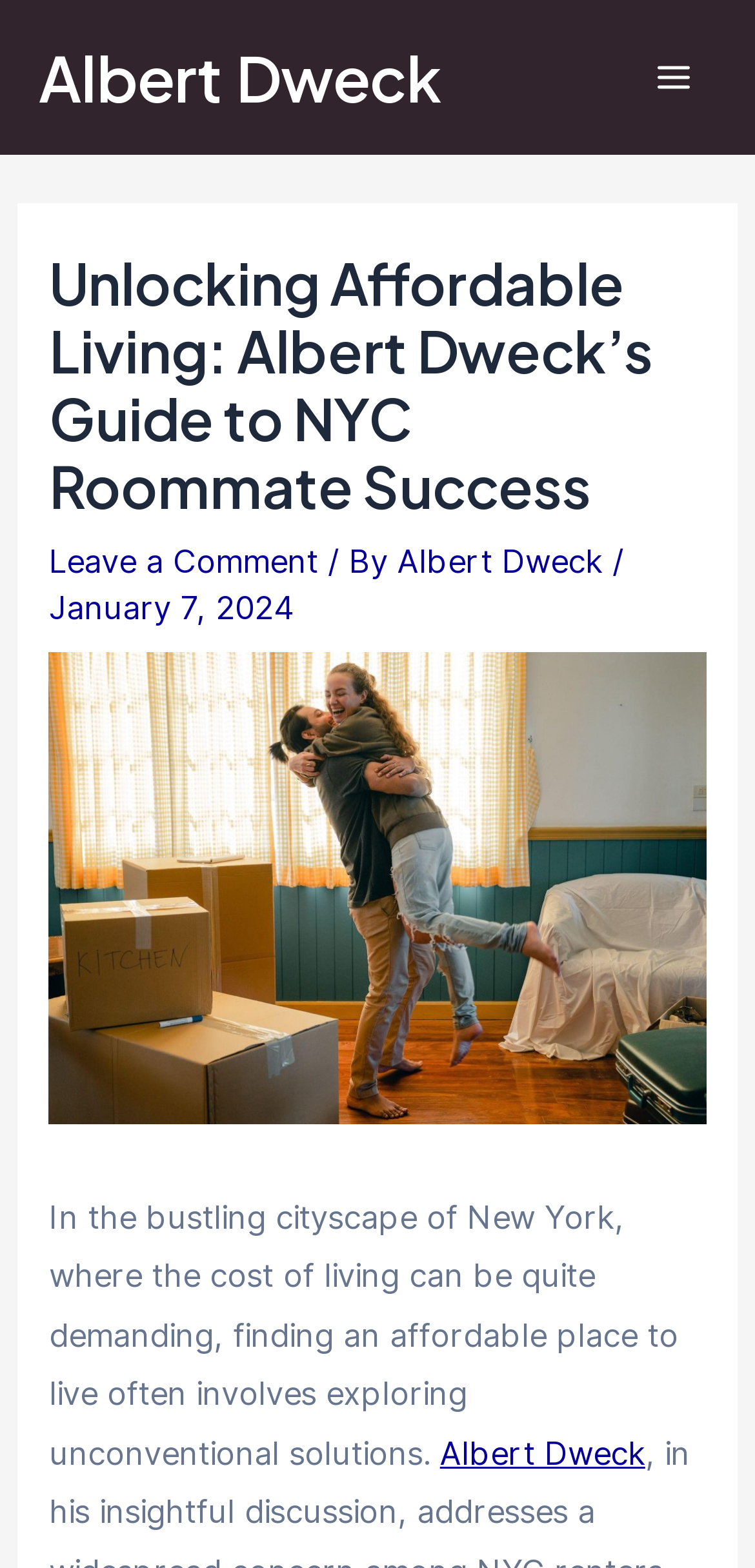What is the purpose of the 'Leave a Comment' link?
Look at the image and answer the question with a single word or phrase.

To leave a comment